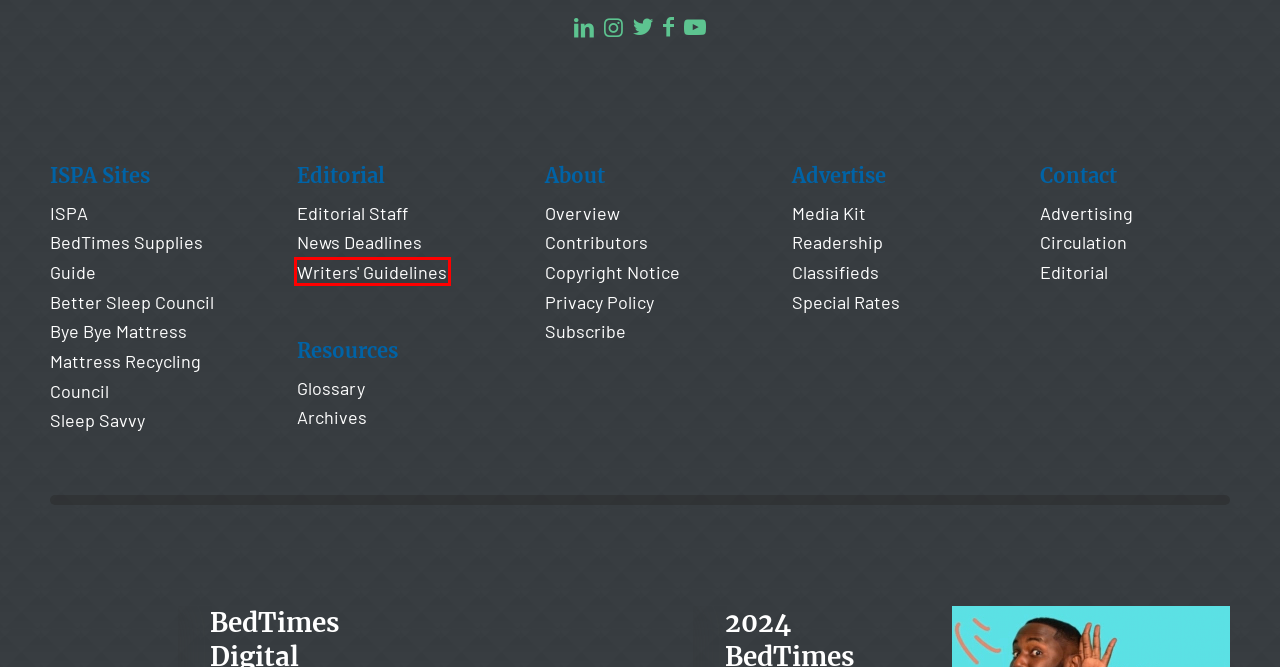You are provided with a screenshot of a webpage where a red rectangle bounding box surrounds an element. Choose the description that best matches the new webpage after clicking the element in the red bounding box. Here are the choices:
A. Home
 - BedTimes Supplies Guide
B. Writers' Guidelines » BedTimes Magazine
C. Editorial » BedTimes Magazine
D. Subscriptions Login
E. Classifieds » BedTimes Magazine
F. Quiz - Better Sleep Council - Introduction
G. Ready to get rid of your mattress? - Bye Bye Mattress | A Program of the Mattress Recycling Council
H. Contact » BedTimes Magazine

B